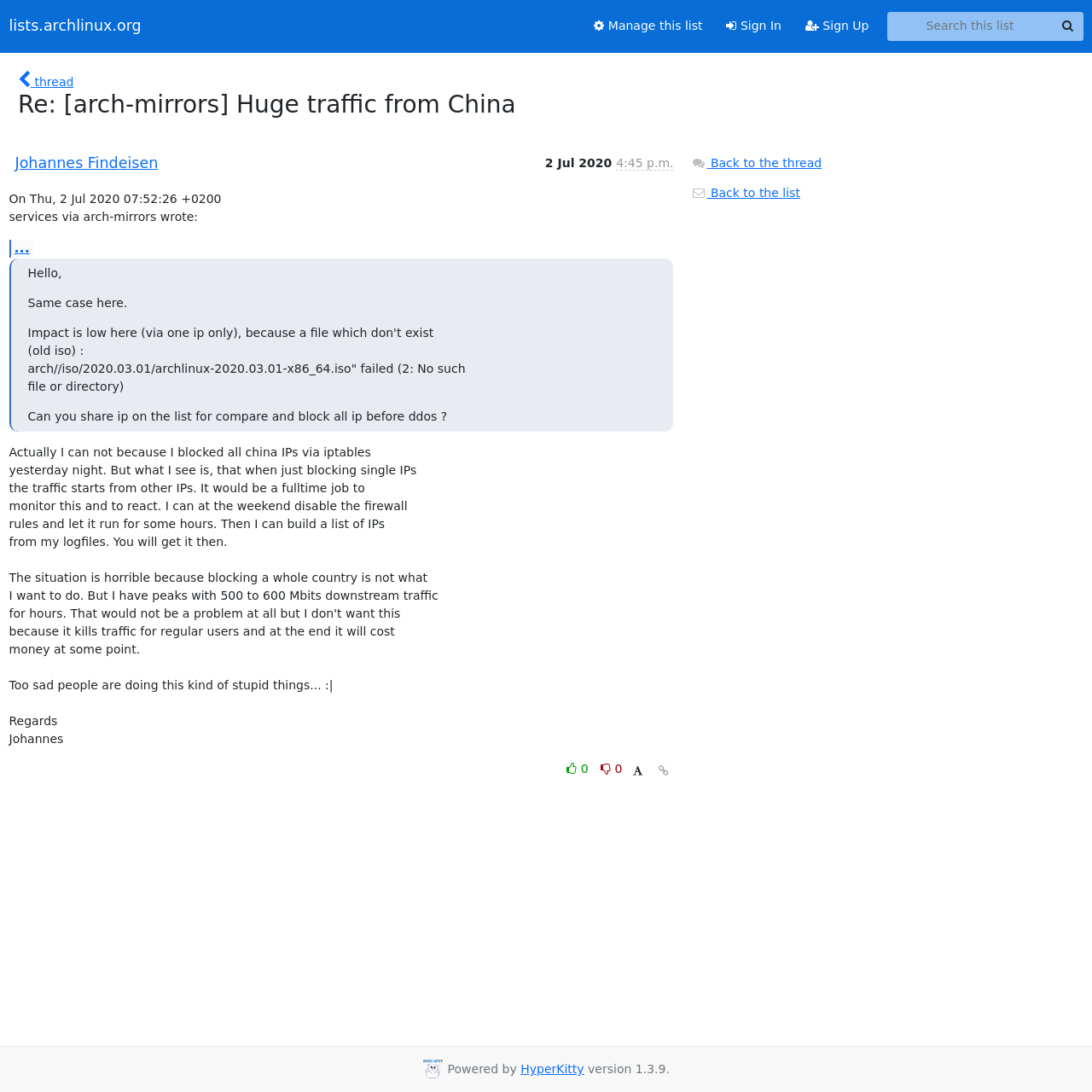Provide a single word or phrase answer to the question: 
What is the purpose of the button with the icon ''?

Unknown